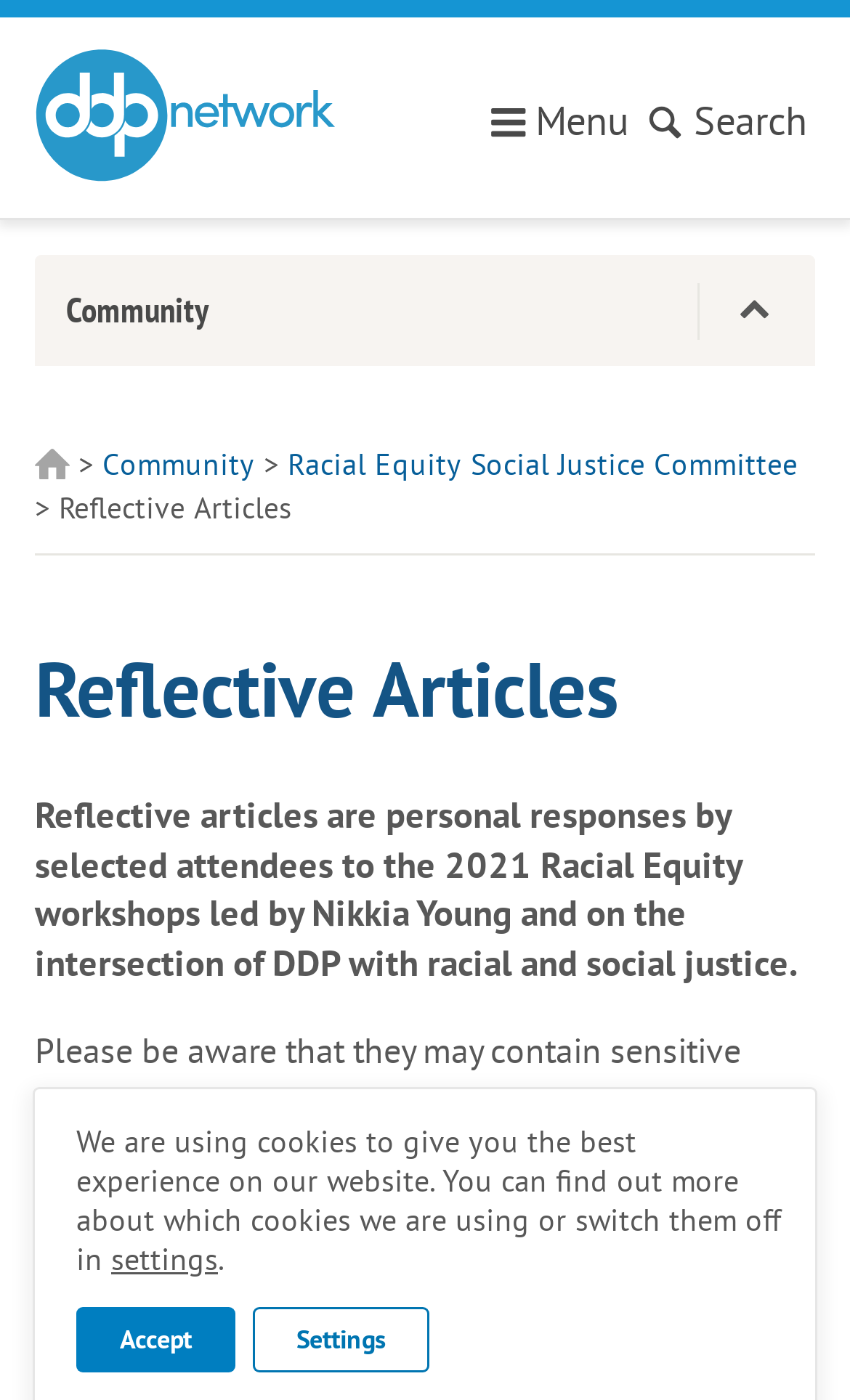Specify the bounding box coordinates for the region that must be clicked to perform the given instruction: "Open the menu".

[0.573, 0.068, 0.74, 0.104]